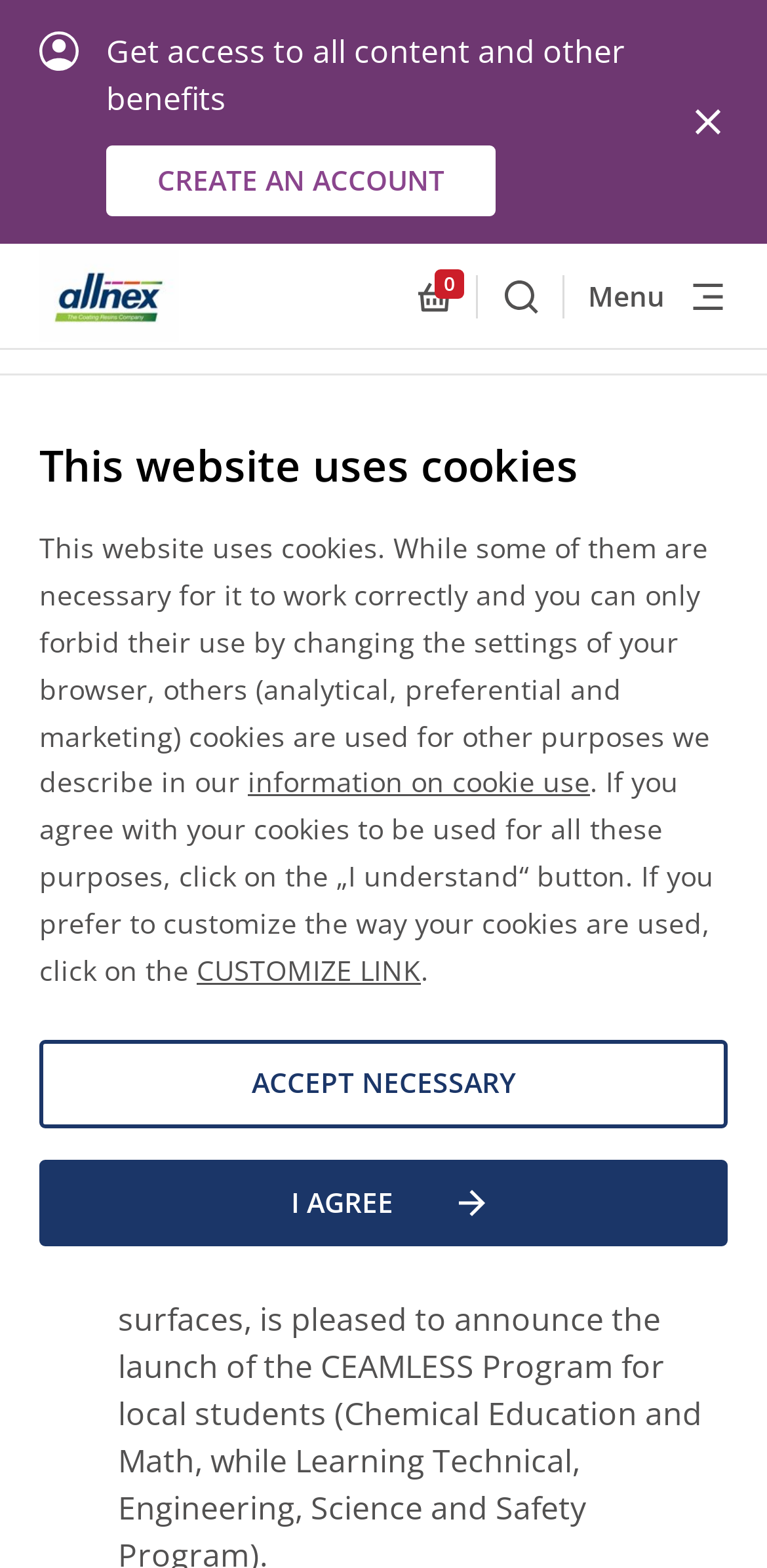Locate the bounding box coordinates of the element that should be clicked to fulfill the instruction: "Check 14".

None